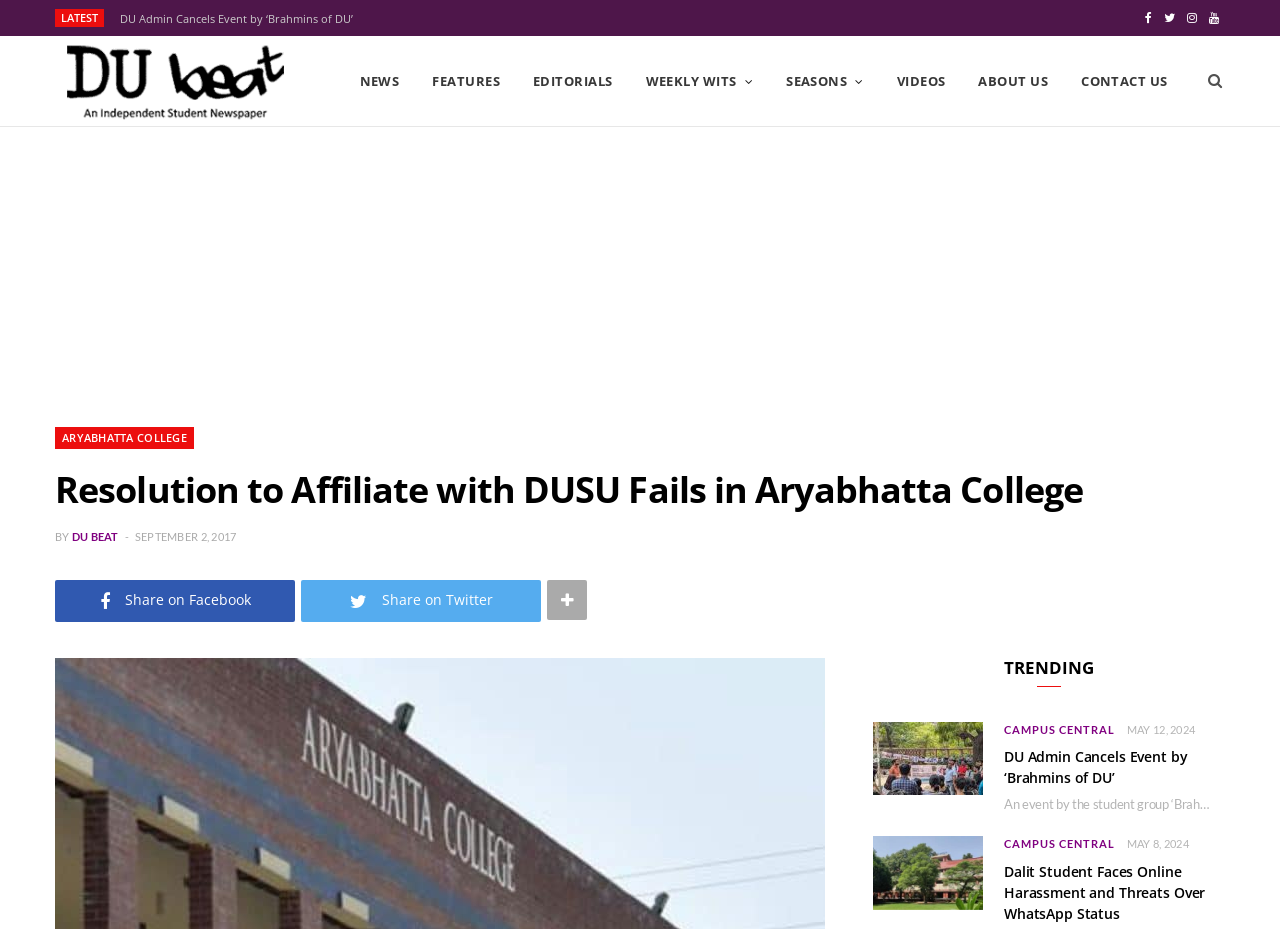How many social media links are present at the top?
Refer to the image and give a detailed response to the question.

At the top of the webpage, there are four social media links: Facebook, Twitter, Instagram, and YouTube, which can be identified by their respective icons.